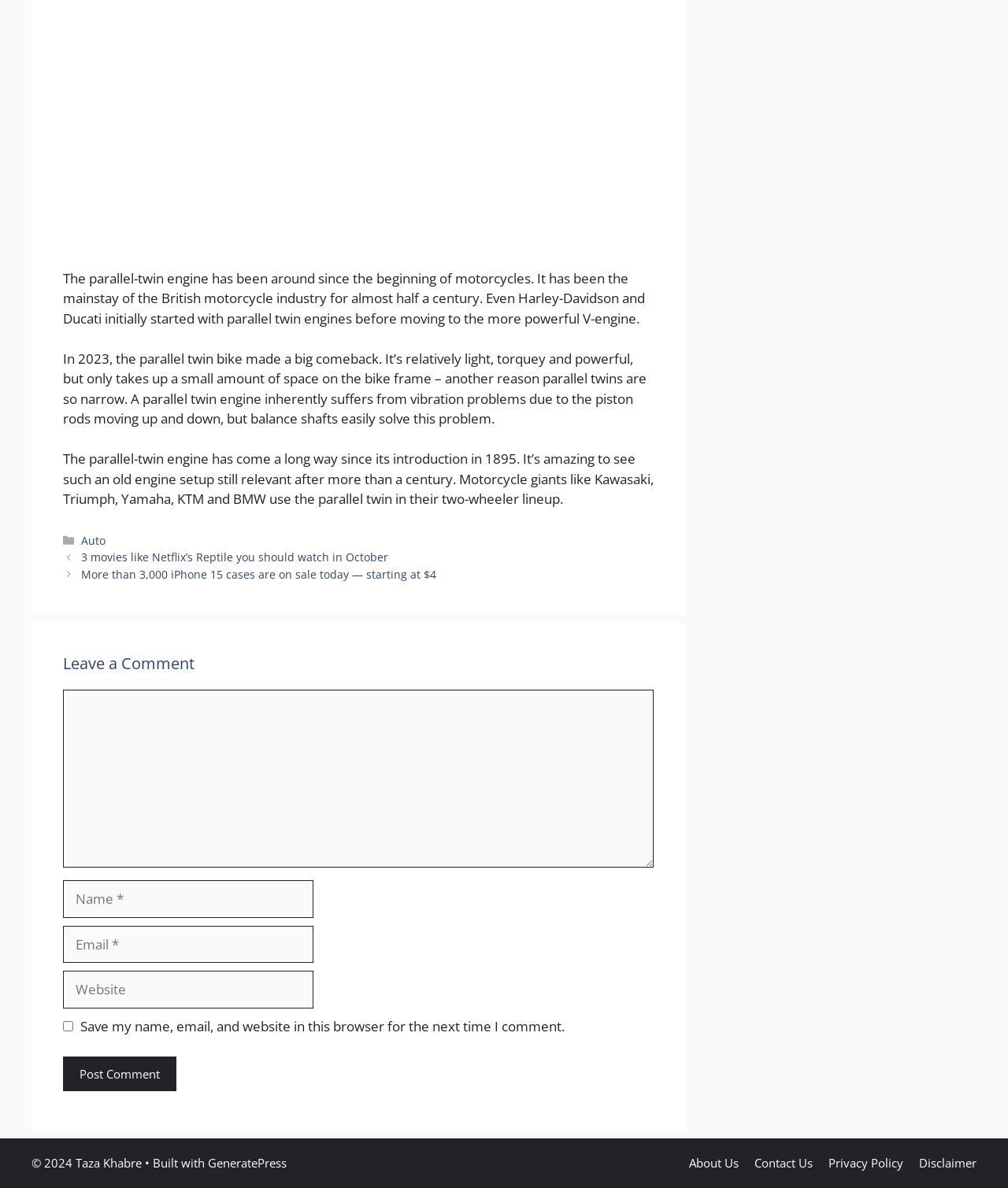What is the name of the website's copyright holder?
Please provide a comprehensive and detailed answer to the question.

The copyright information at the bottom of the webpage indicates that the website's content is copyrighted by Taza Khabre, with the year 2024 mentioned.